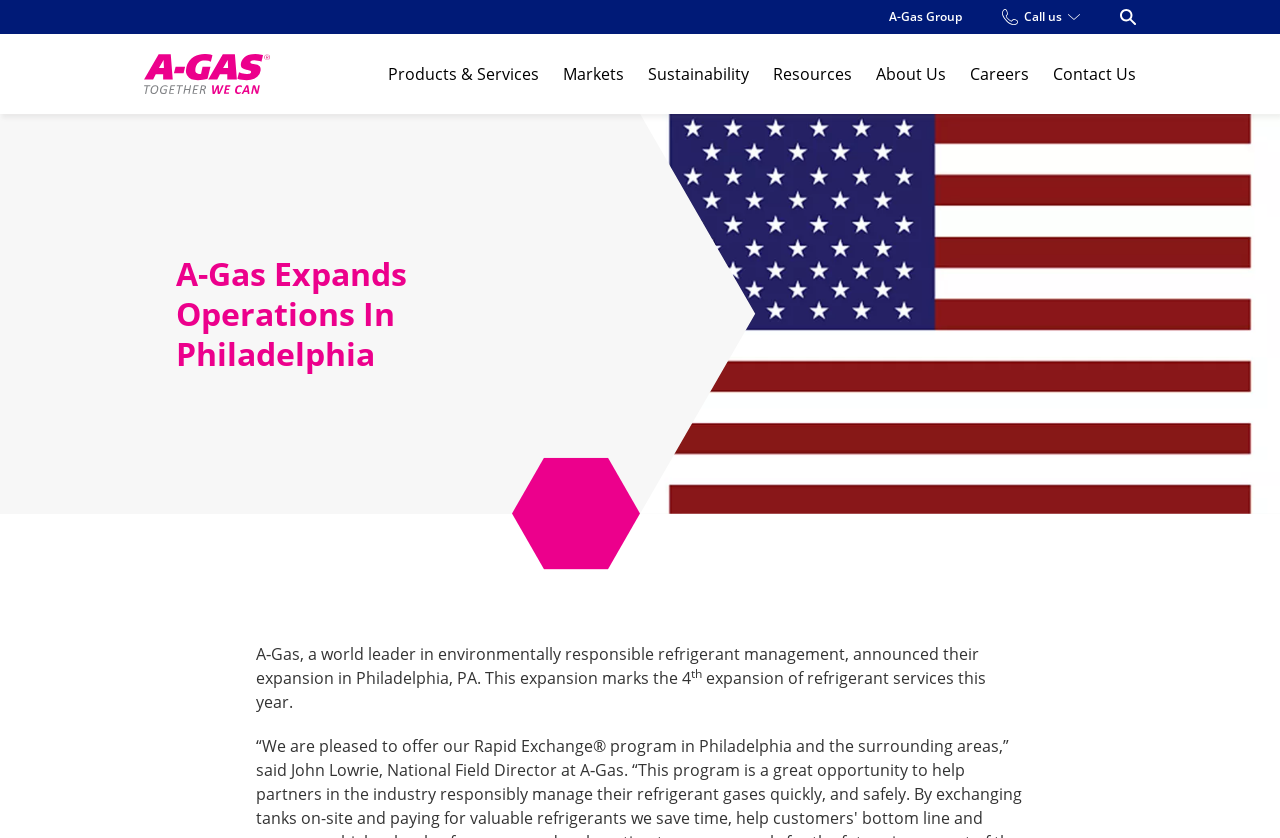Based on the provided description, "Products & Services", find the bounding box of the corresponding UI element in the screenshot.

[0.303, 0.064, 0.421, 0.112]